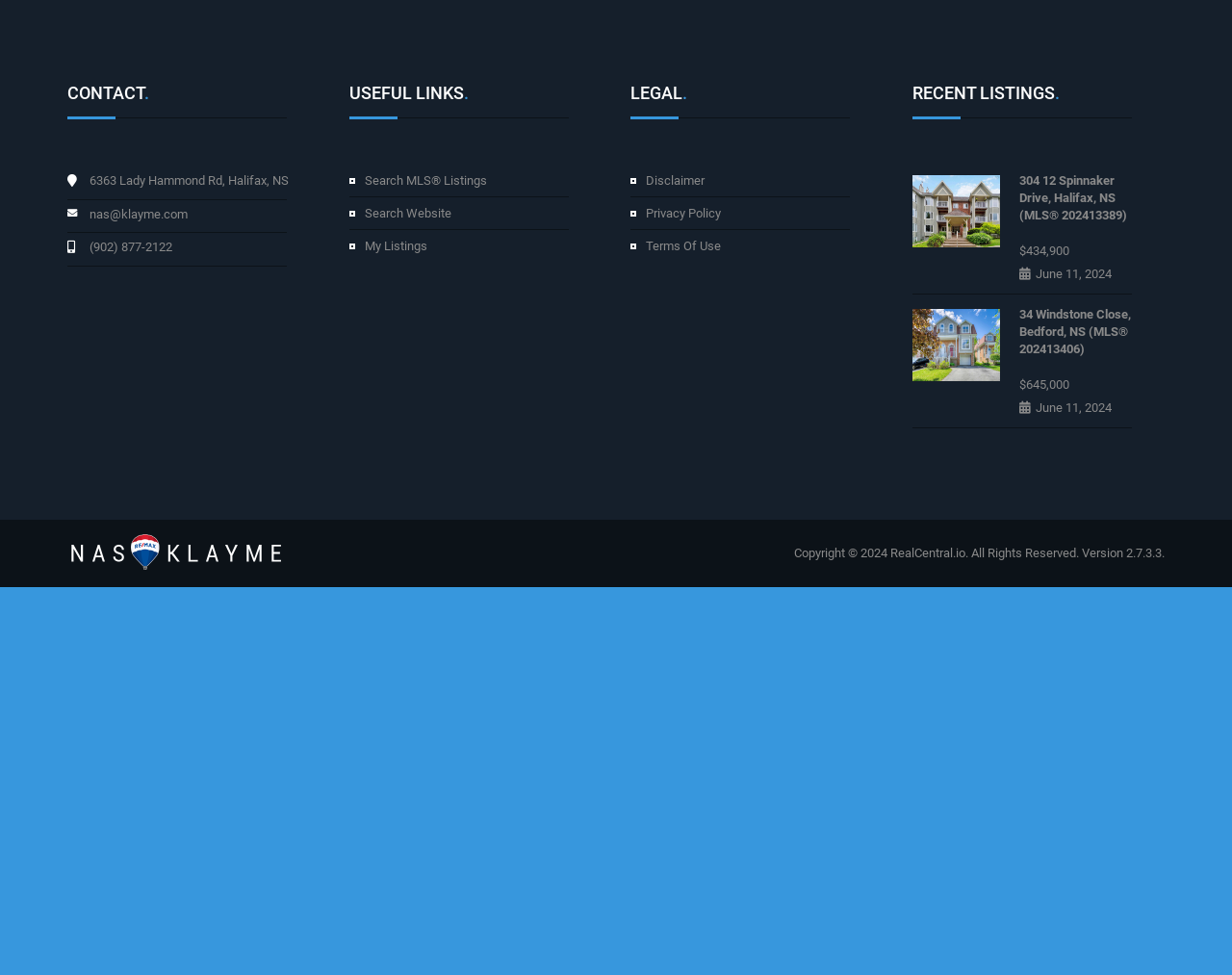Specify the bounding box coordinates of the area to click in order to execute this command: 'View recent listing at 304 12 Spinnaker Drive'. The coordinates should consist of four float numbers ranging from 0 to 1, and should be formatted as [left, top, right, bottom].

[0.827, 0.178, 0.914, 0.228]